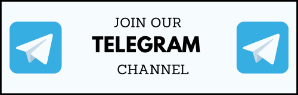What is the font style of the text?
Please provide a detailed answer to the question.

The text on the banner is presented in a bold and clear font, which makes it easy to read and understand, and also helps to grab the attention of the viewers.